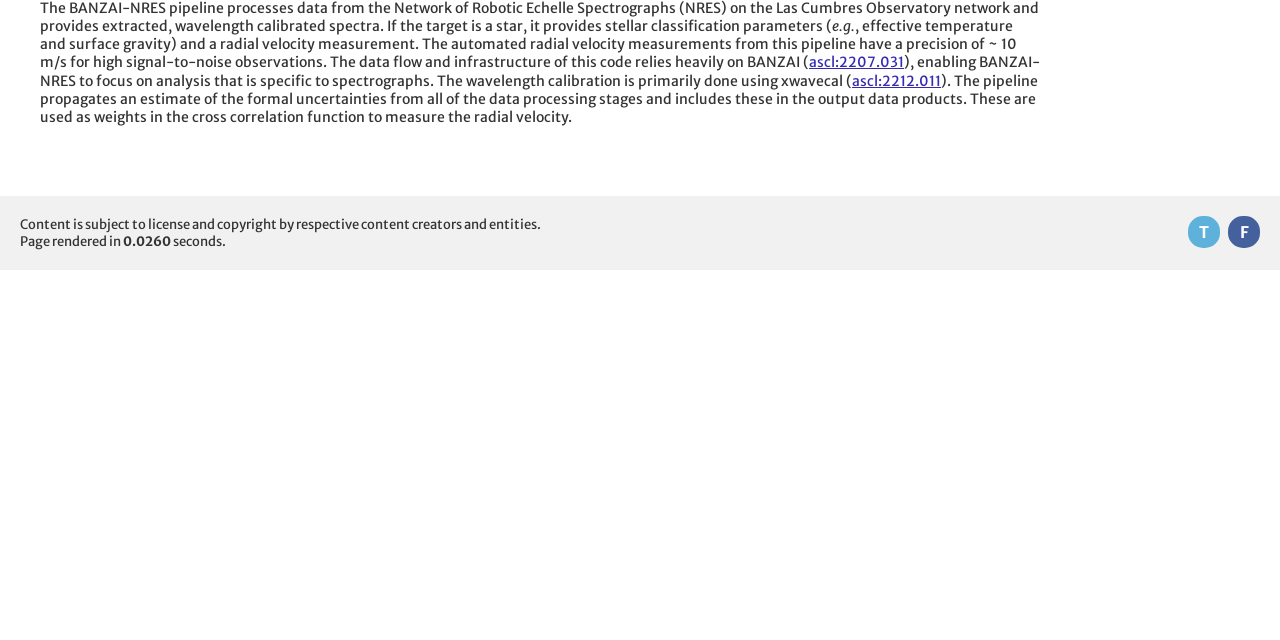Identify the bounding box coordinates of the HTML element based on this description: "ascl:2212.011".

[0.666, 0.112, 0.735, 0.14]